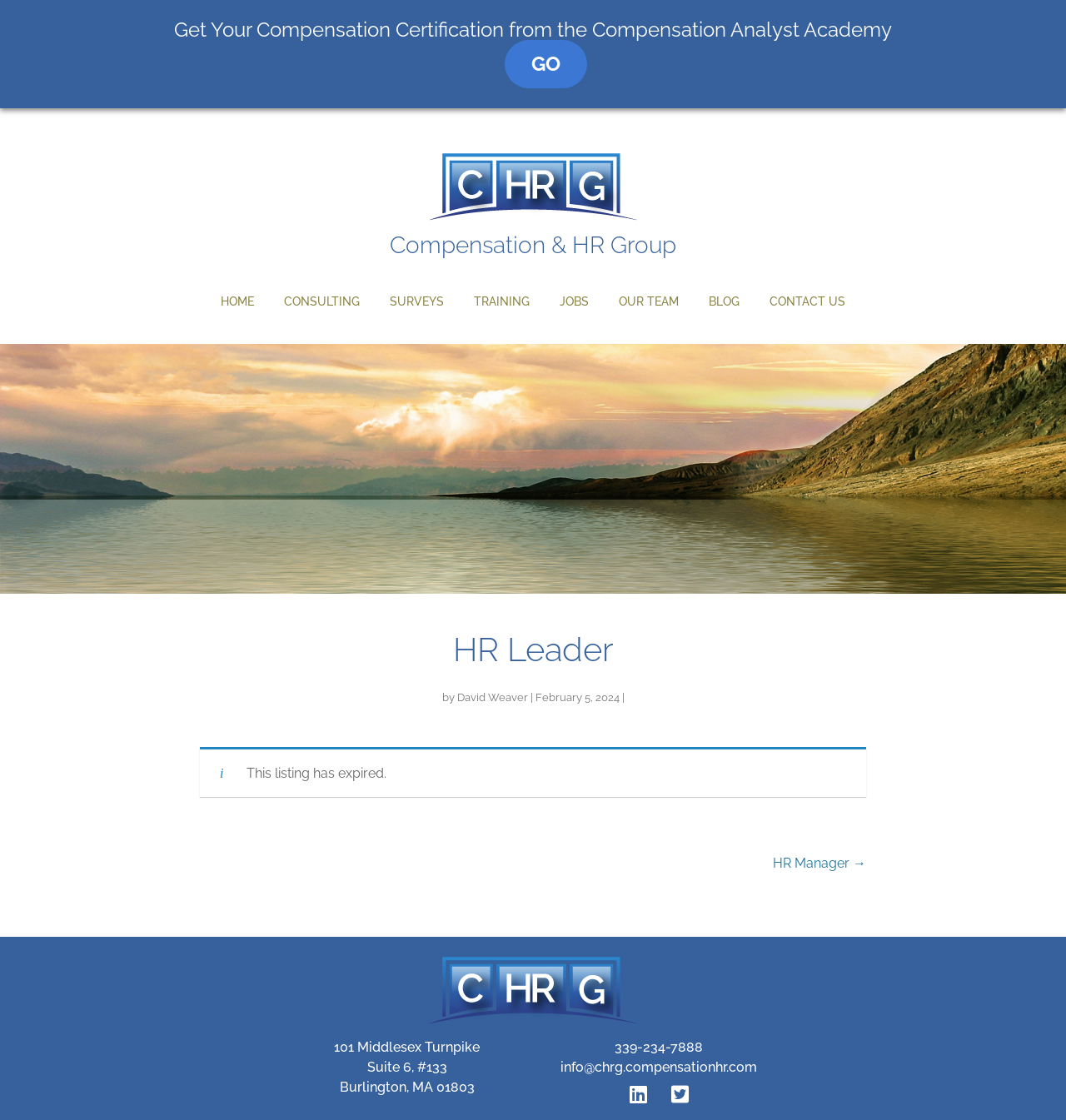Determine the main text heading of the webpage and provide its content.

Compensation & HR Group